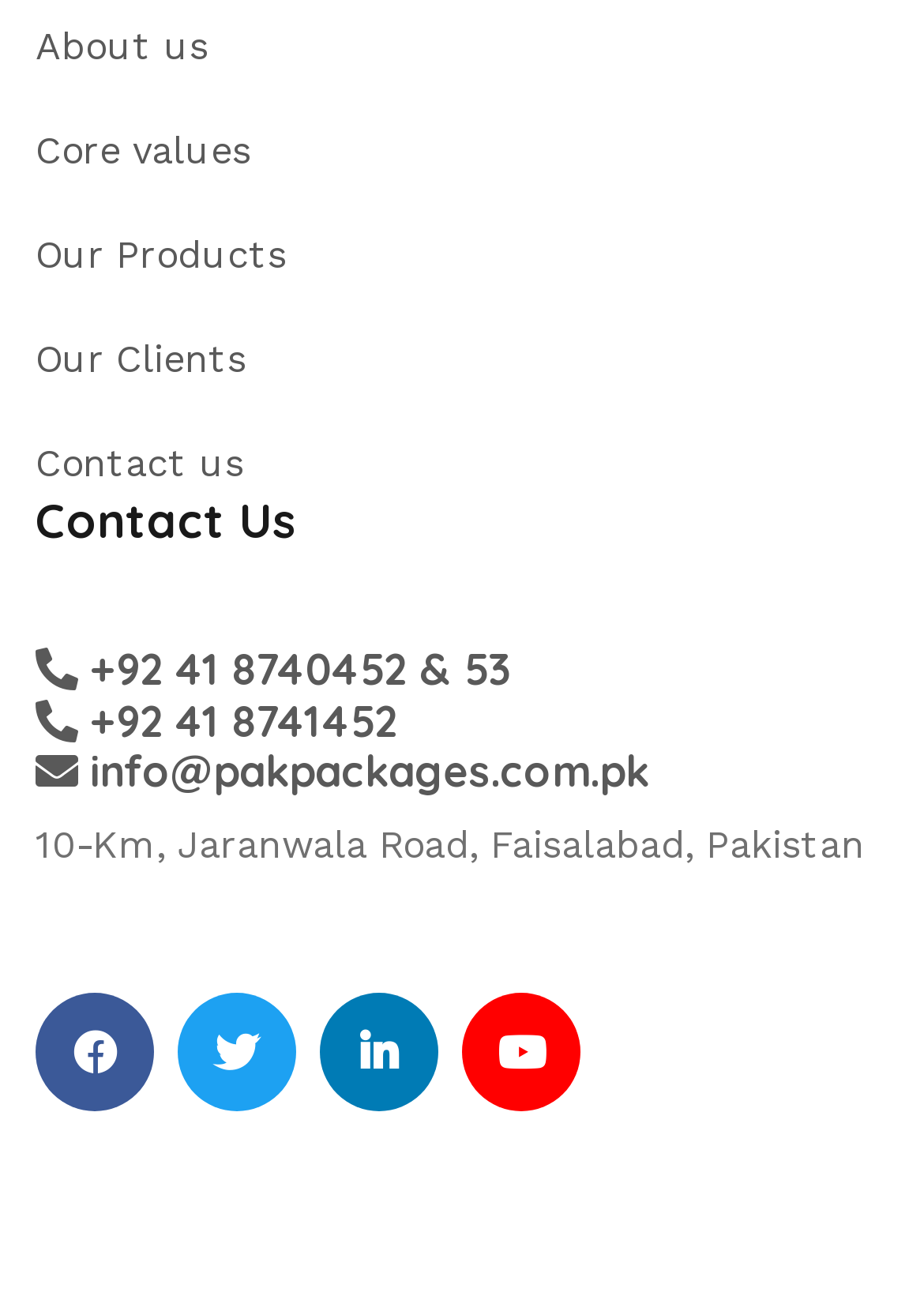Please determine the bounding box coordinates for the element with the description: "Twitter".

[0.192, 0.755, 0.321, 0.845]